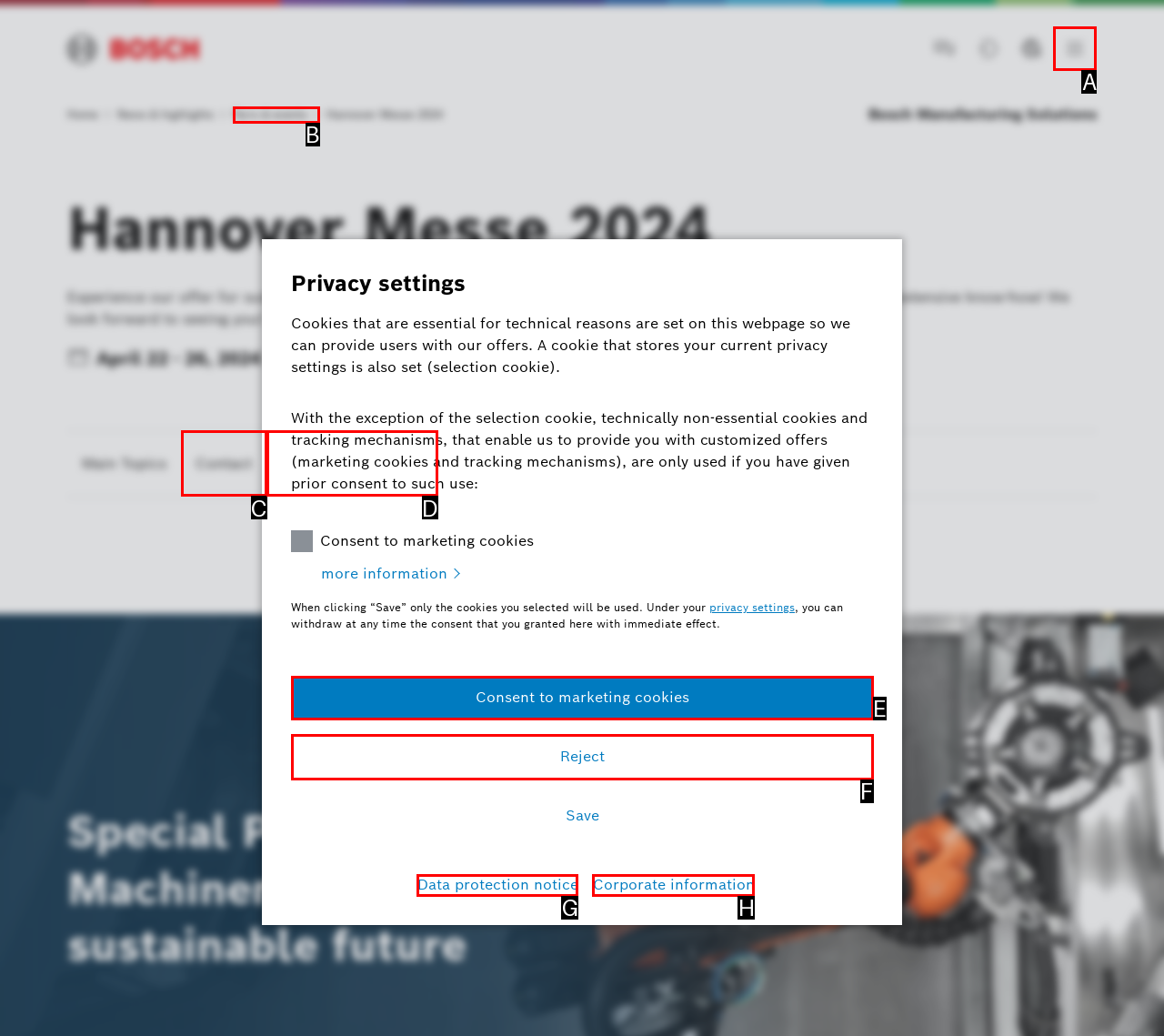Point out the letter of the HTML element you should click on to execute the task: Open the main navigation
Reply with the letter from the given options.

A